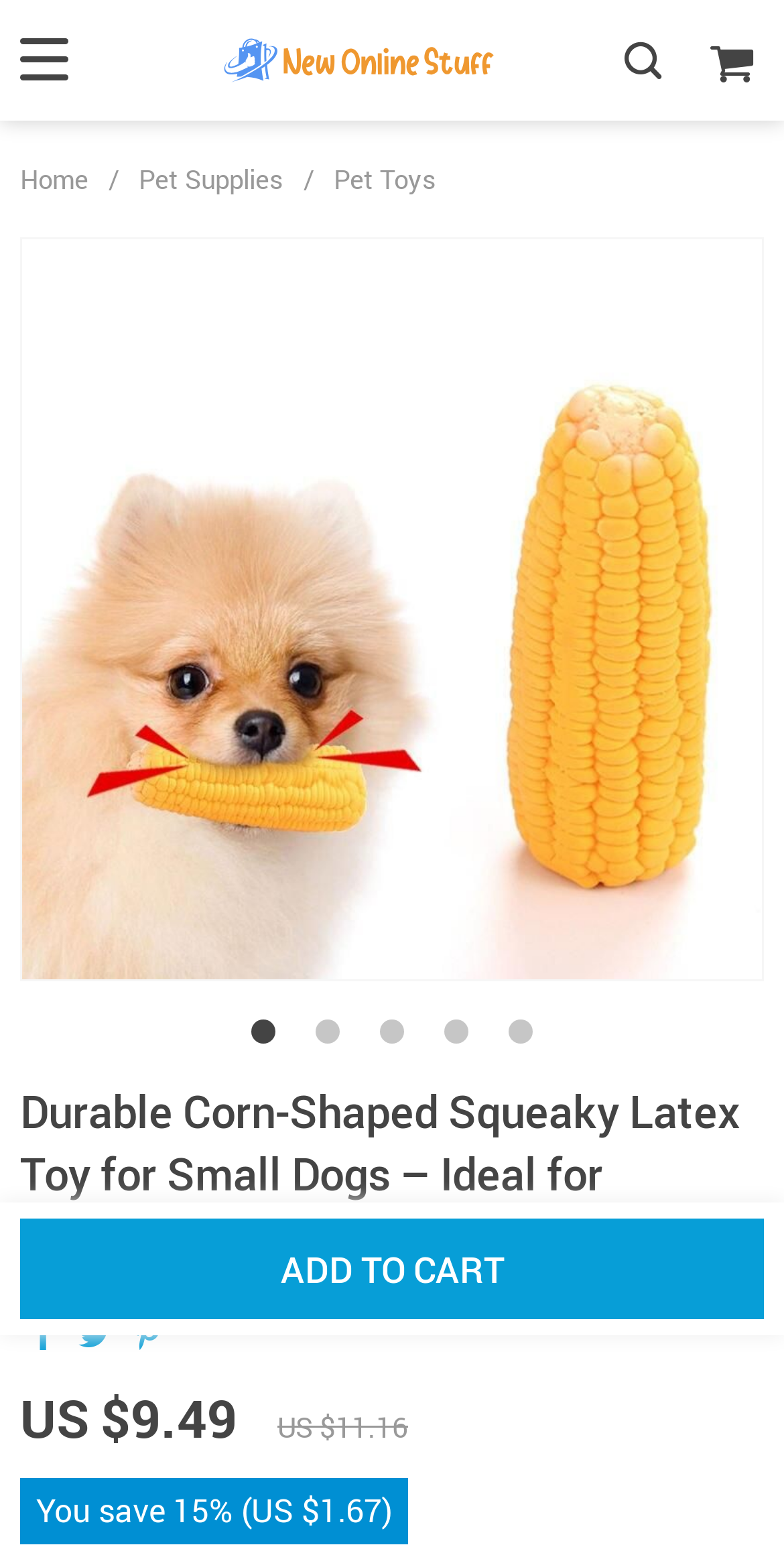Using the information shown in the image, answer the question with as much detail as possible: What is the function of the button?

I found the function of the button by looking at the text 'ADD TO CART' which is located at the bottom of the webpage, indicating that the button is used to add the product to the shopping cart.